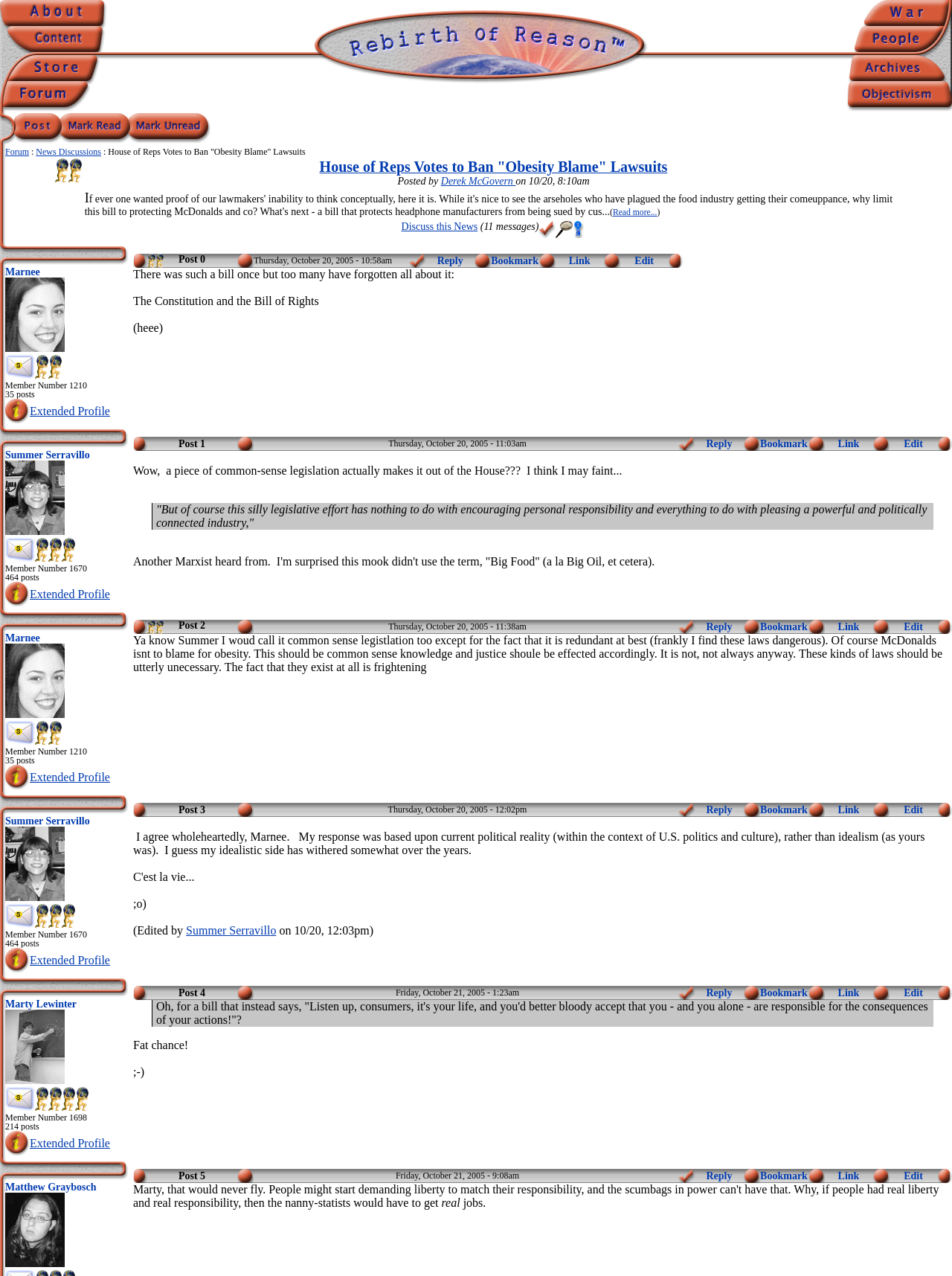What are the three main sections of the webpage? Observe the screenshot and provide a one-word or short phrase answer.

About, Store, Forum